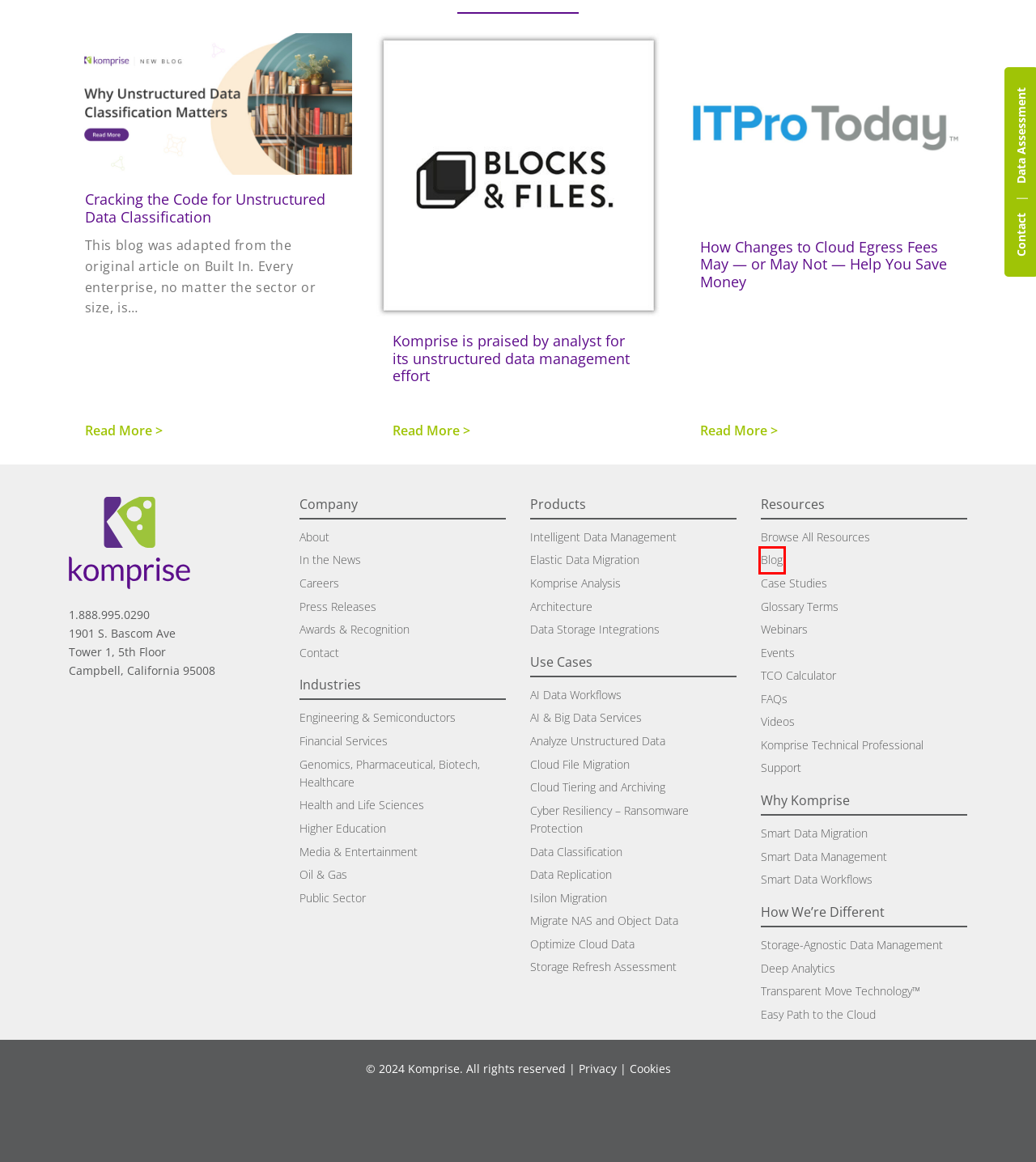Review the screenshot of a webpage that includes a red bounding box. Choose the most suitable webpage description that matches the new webpage after clicking the element within the red bounding box. Here are the candidates:
A. Migrate NAS and Object Data - Komprise Data Migration
B. Fast Cloud and NAS Data Migration | Komprise
C. Intelligent Data Management in the Oil & Gas Industries – Komprise
D. Data Management Blog – Learn About Storage Optimization – Komprise
E. Public Sector Data Storage Optimization Services – Komprise
F. Data Management in the Health and Life Sciences Industries – Komprise
G. Create Cyber Resiliency - Ransomware Protection with Komprise
H. Resources – Komprise

D